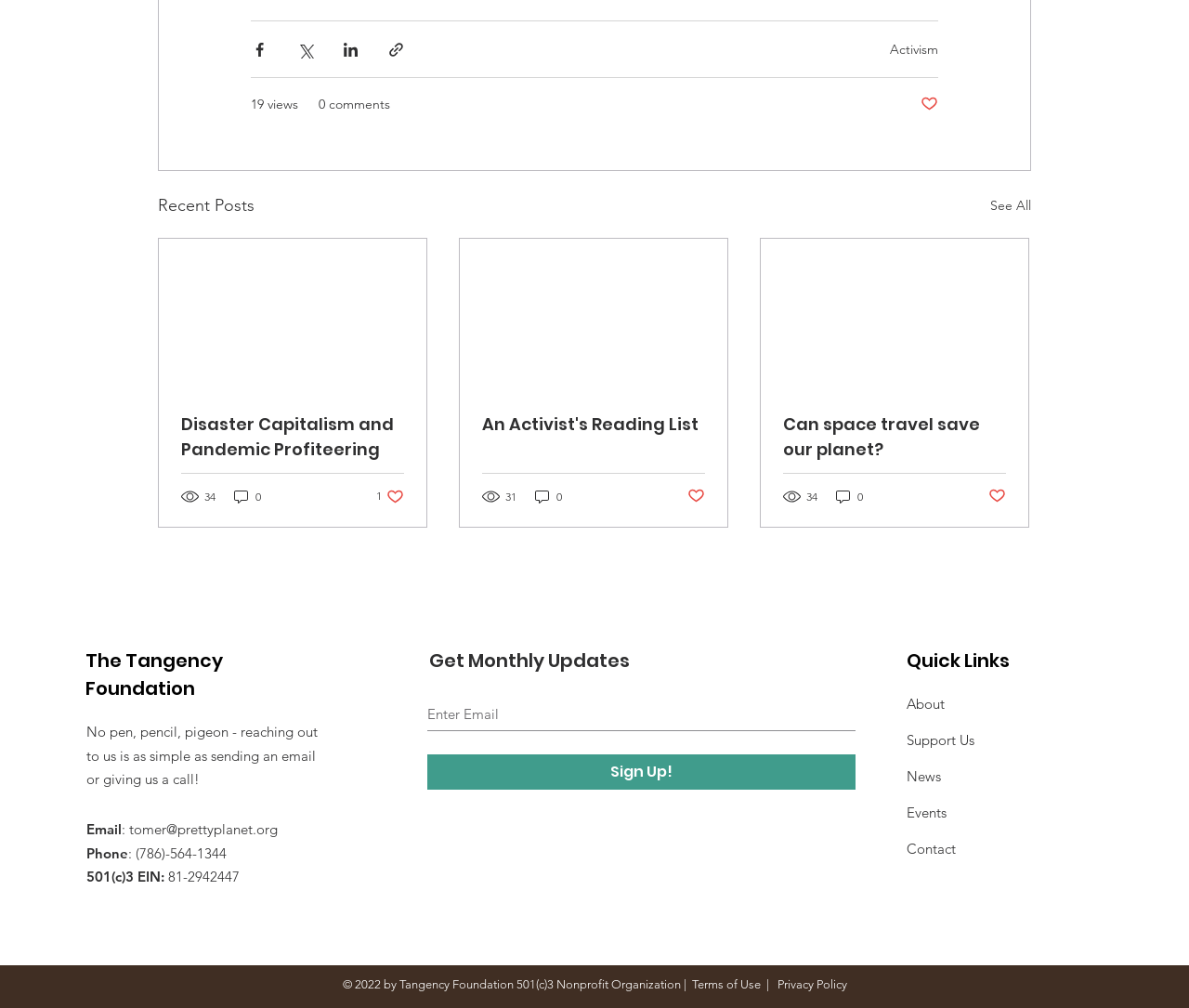What is the email address to contact the Tangency Foundation?
Kindly offer a comprehensive and detailed response to the question.

I found the email address in the contact information section, which is labeled as 'Email' and has the address tomer@prettyplanet.org.